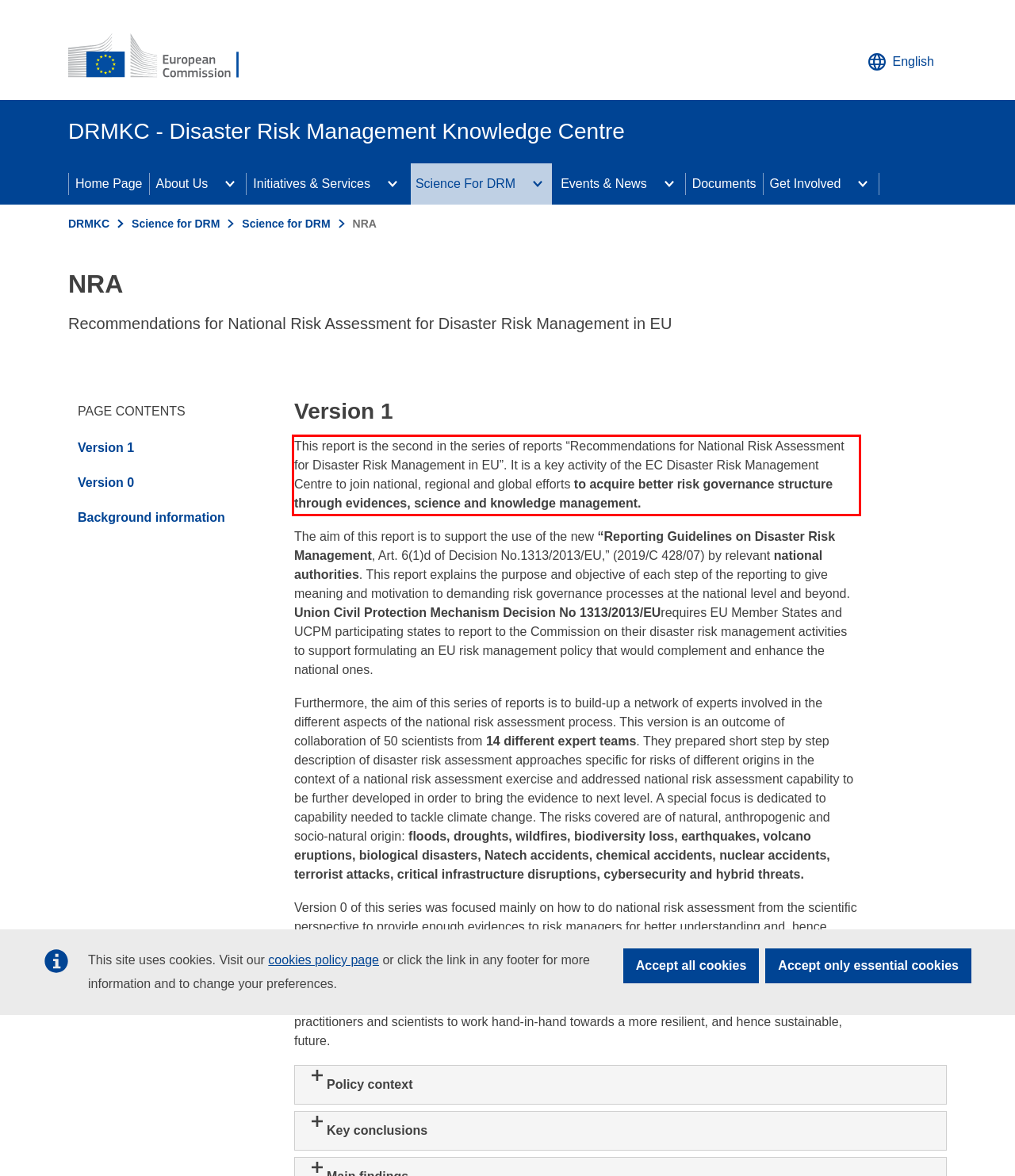Given the screenshot of a webpage, identify the red rectangle bounding box and recognize the text content inside it, generating the extracted text.

This report is the second in the series of reports “Recommendations for National Risk Assessment for Disaster Risk Management in EU”. It is a key activity of the EC Disaster Risk Management Centre to join national, regional and global efforts to acquire better risk governance structure through evidences, science and knowledge management.